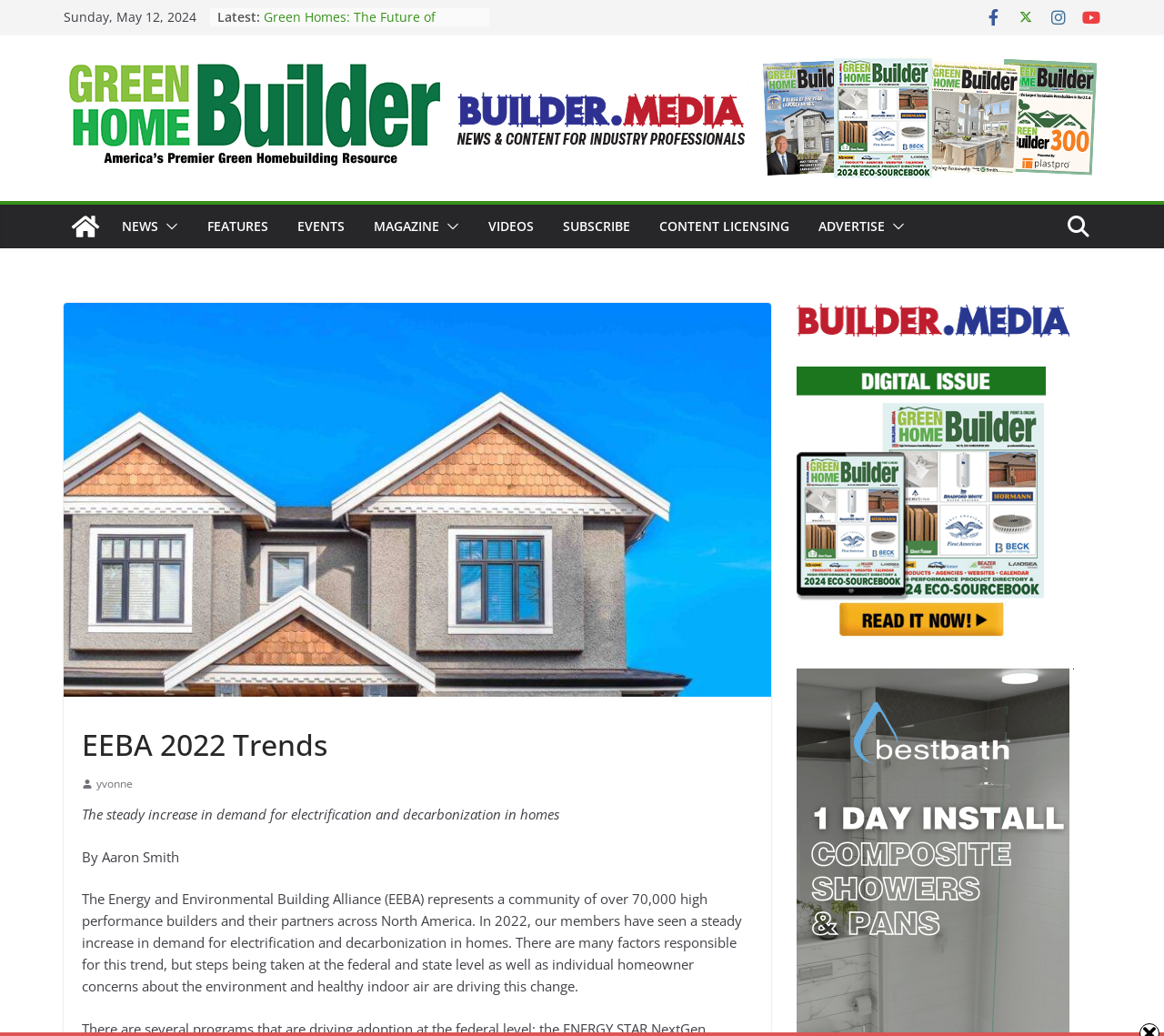Identify the bounding box for the UI element described as: "parent_node: ADVERTISE". The coordinates should be four float numbers between 0 and 1, i.e., [left, top, right, bottom].

[0.76, 0.207, 0.777, 0.231]